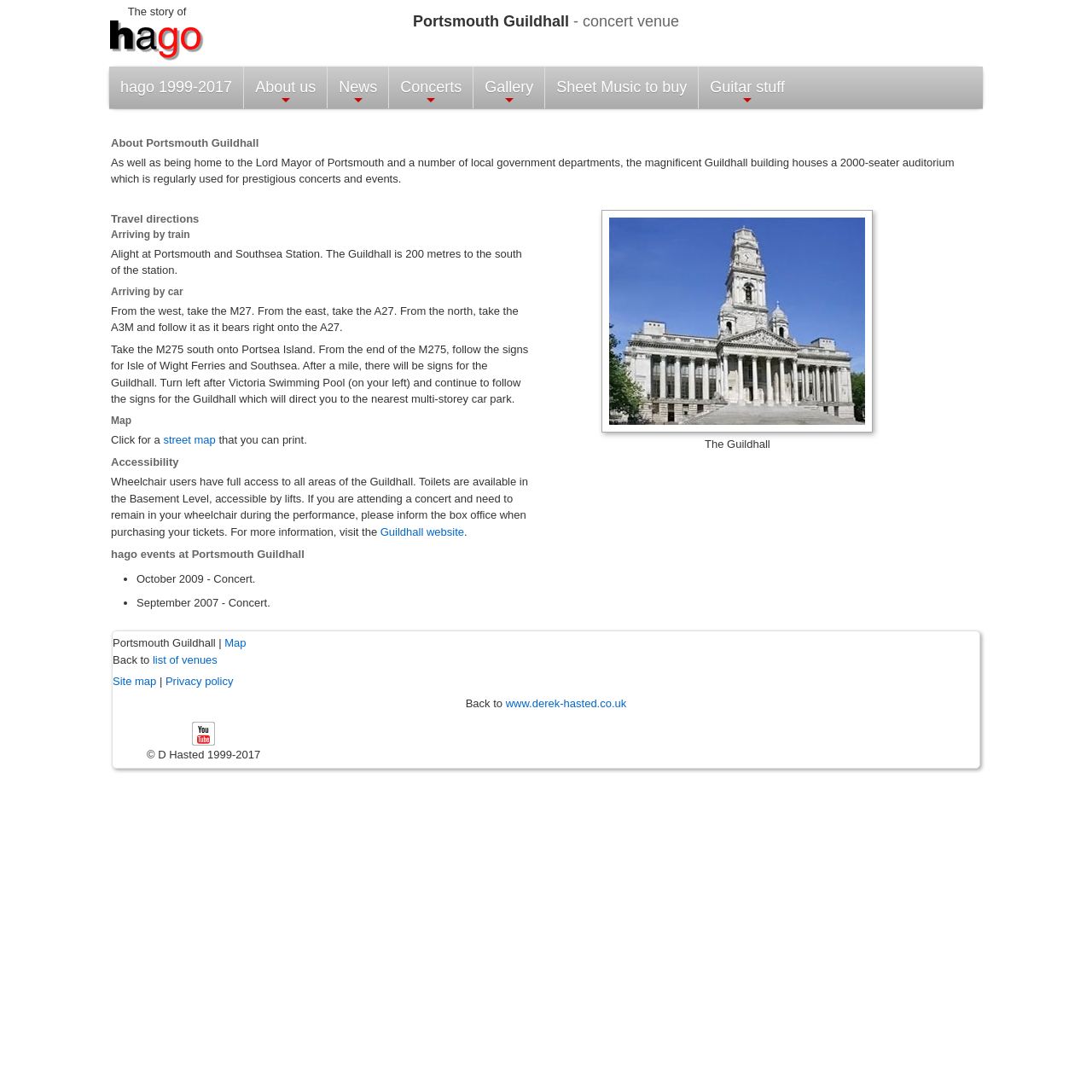Describe the entire webpage, focusing on both content and design.

The webpage is about the Portsmouth Guildhall, a concert venue. At the top, there is a heading that reads "Portsmouth Guildhall - concert venue" and an image of the Hampshire Guitar Orchestra (HAGO) logo. Below the heading, there is a checkbox to toggle the main menu visibility.

The main content of the webpage is divided into several sections. The first section is about the story of the Portsmouth Guildhall, with a heading "About Portsmouth Guildhall" and a paragraph of text describing the building and its uses. 

To the right of this section, there is a menu with links to various pages, including "About us", "News", "Concerts", "Gallery", "Sheet Music to buy", and "Guitar stuff". 

Below the menu, there is a section about travel directions to the Guildhall, with headings for "Travel directions", "Arriving by train", "Arriving by car", and "Map". The section provides detailed instructions on how to get to the Guildhall by train or car, and there is a link to a street map that can be printed.

The next section is about accessibility at the Guildhall, with a heading "Accessibility" and a paragraph of text describing the facilities available for wheelchair users.

Following this, there is a section about HAGO events at the Portsmouth Guildhall, with a heading and a list of two concerts, one in October 2009 and one in September 2007.

Below this section, there is an image of the Portsmouth Guildhall building, with a caption "The Guildhall". 

At the bottom of the webpage, there is a footer section with links to a map, a list of venues, a site map, and a privacy policy. There is also a link to the website of Derek Hasted, the creator of the webpage. Finally, there is a complementary section with a heading "YouTube" and a link to the YouTube website, along with a copyright notice.